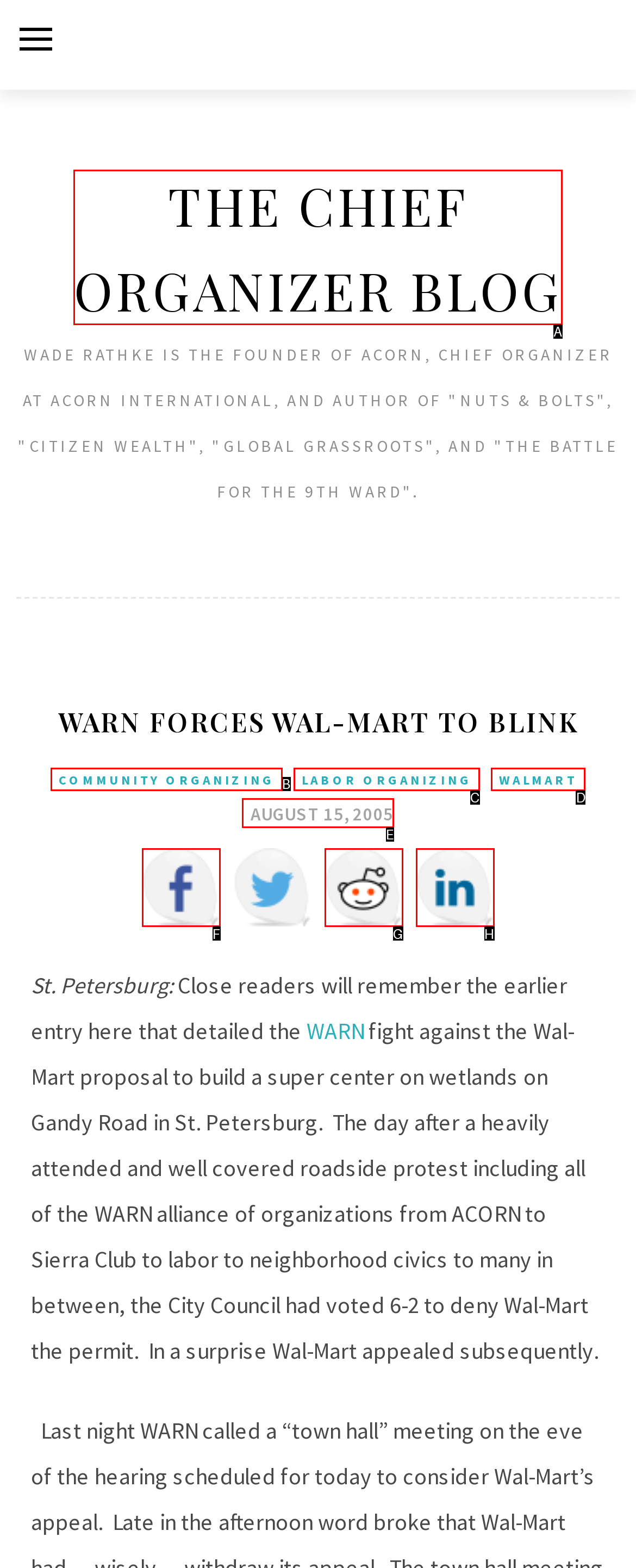Based on the description: Labor Organizing, identify the matching HTML element. Reply with the letter of the correct option directly.

C